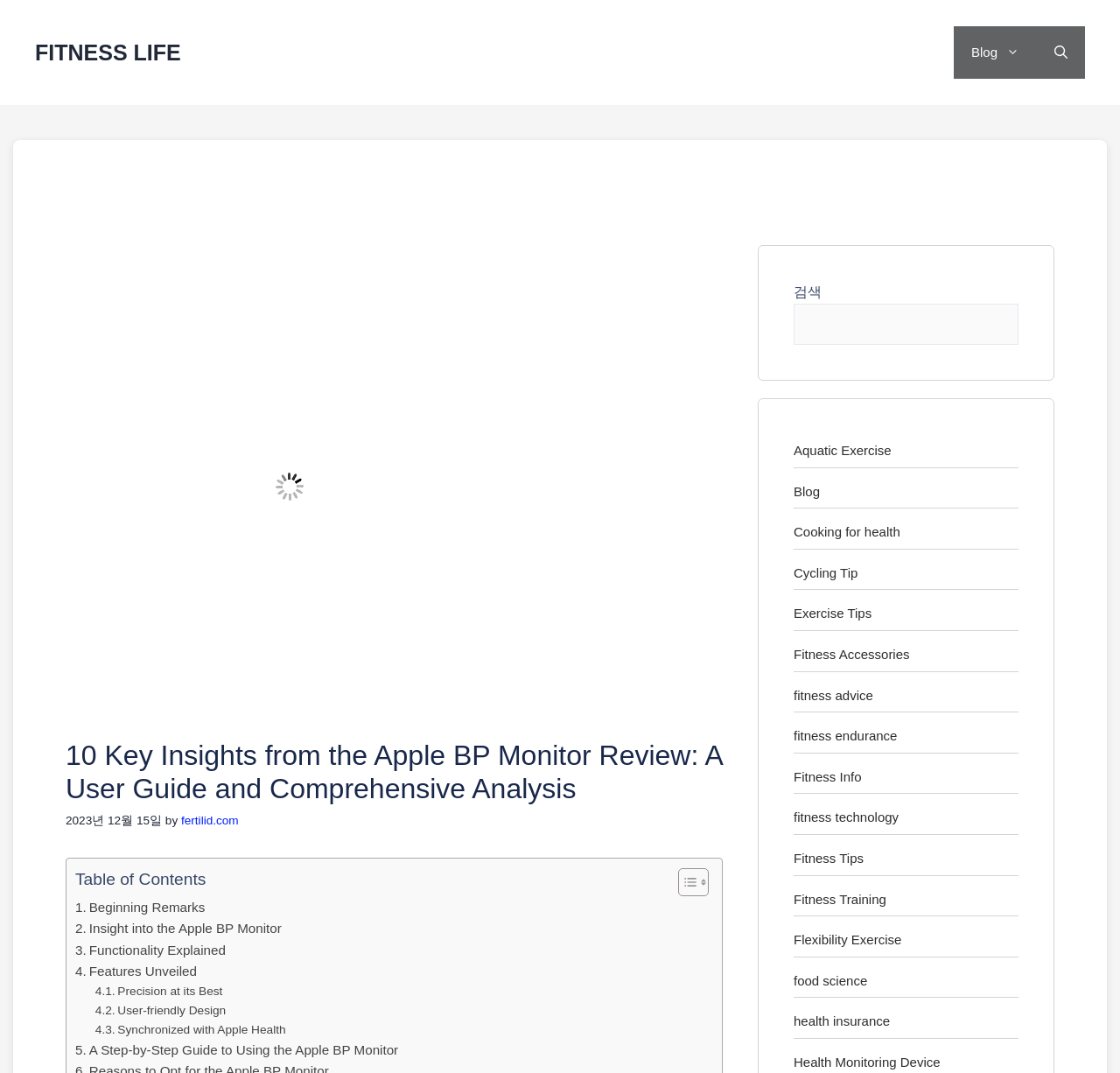Refer to the element description Synchronized with Apple Health and identify the corresponding bounding box in the screenshot. Format the coordinates as (top-left x, top-left y, bottom-right x, bottom-right y) with values in the range of 0 to 1.

[0.085, 0.951, 0.255, 0.969]